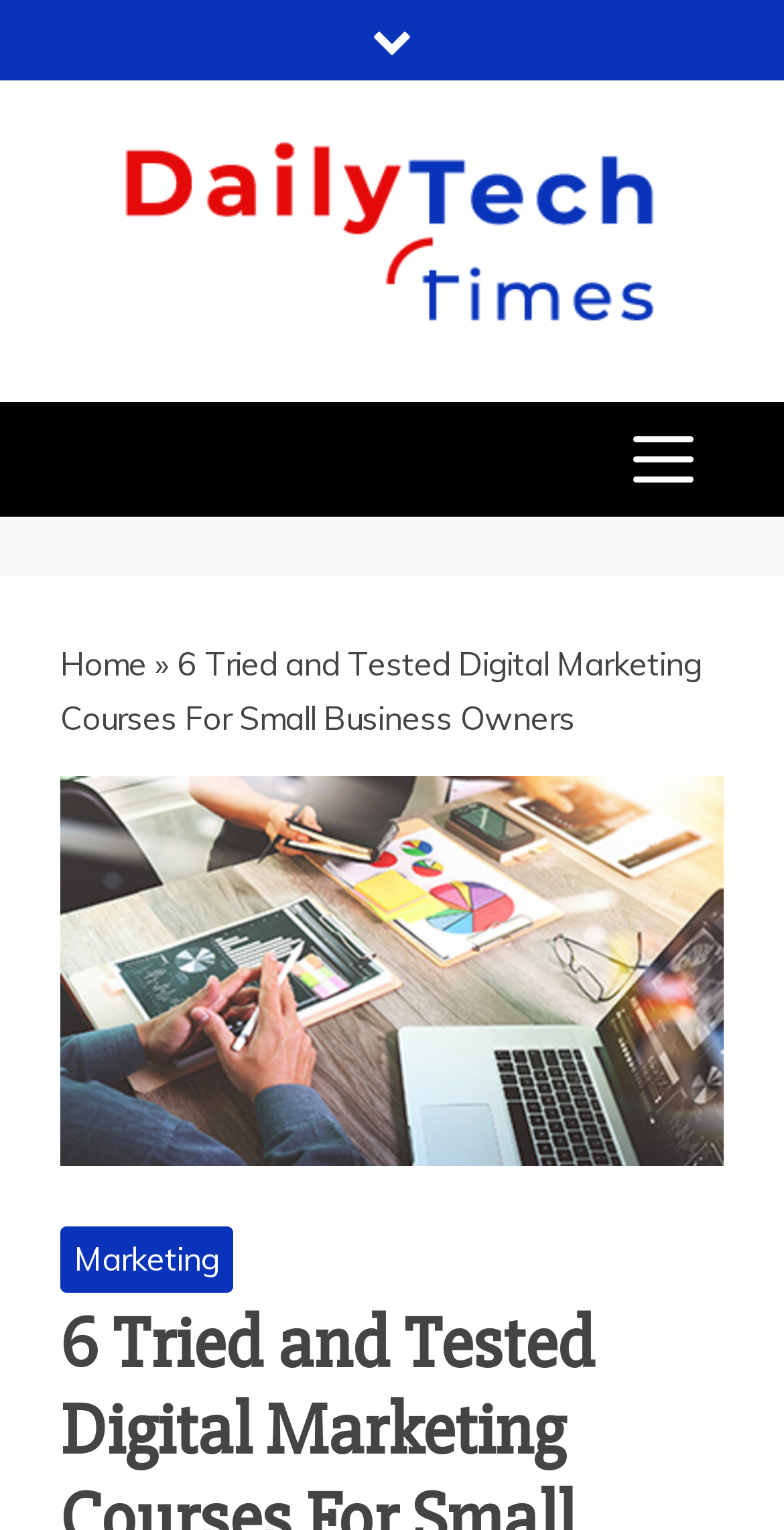Answer the question below with a single word or a brief phrase: 
What is the logo of the website?

Daily Tech Times Logo